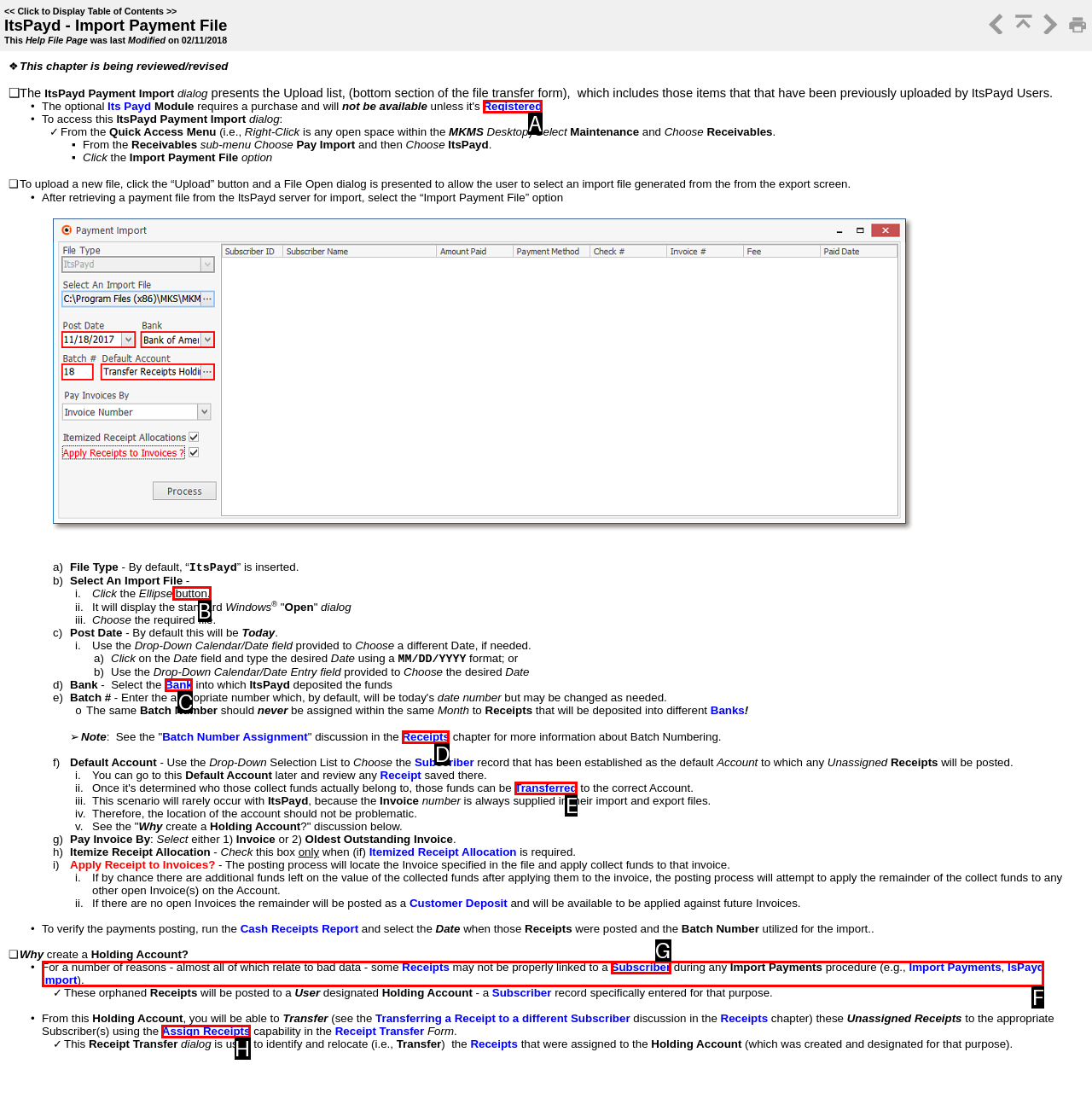Select the correct UI element to complete the task: Click the Upload button
Please provide the letter of the chosen option.

B